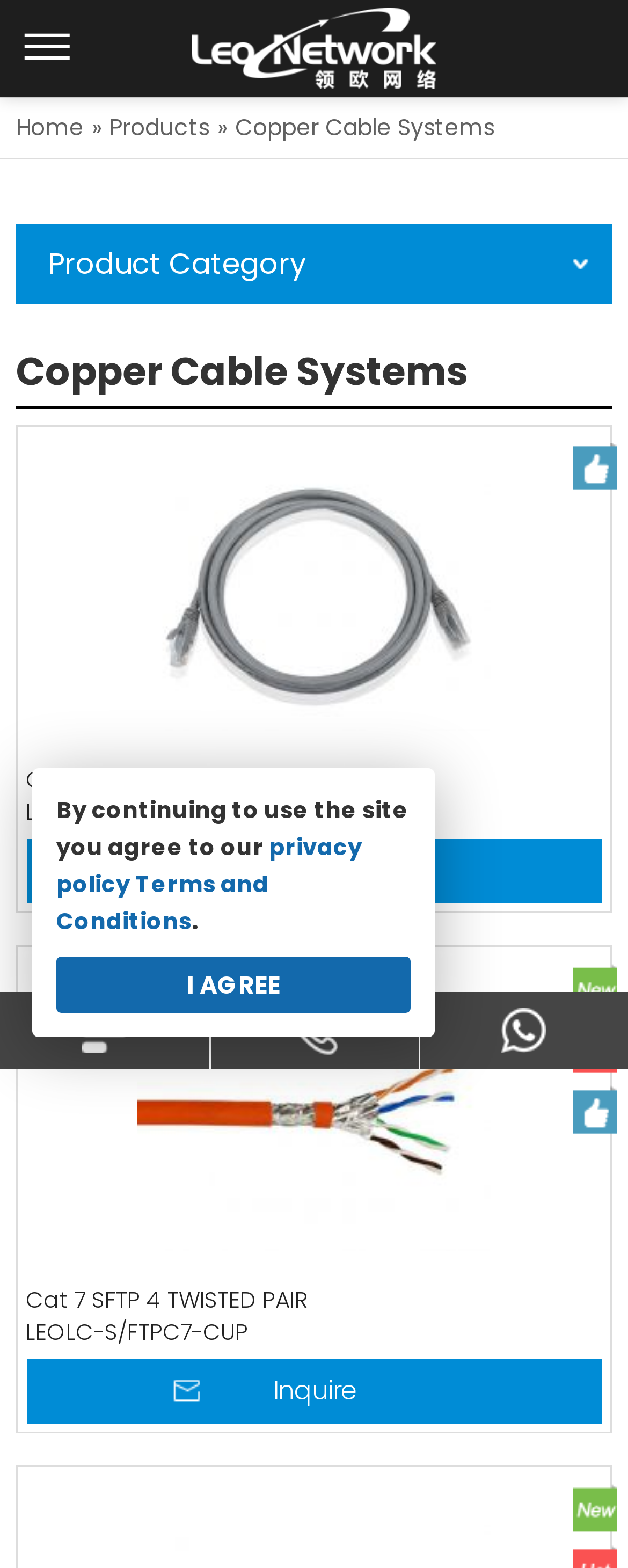How many products are listed on this page?
Please use the image to provide an in-depth answer to the question.

I counted the number of product links listed on this page, and there are two products: 'Cat5E UTP Patch Cable LEOPC-U/UTPC5E-CUP' and 'Cat 7 SFTP 4 TWISTED PAIR LEOLC-S/FTPC7-CUP'.